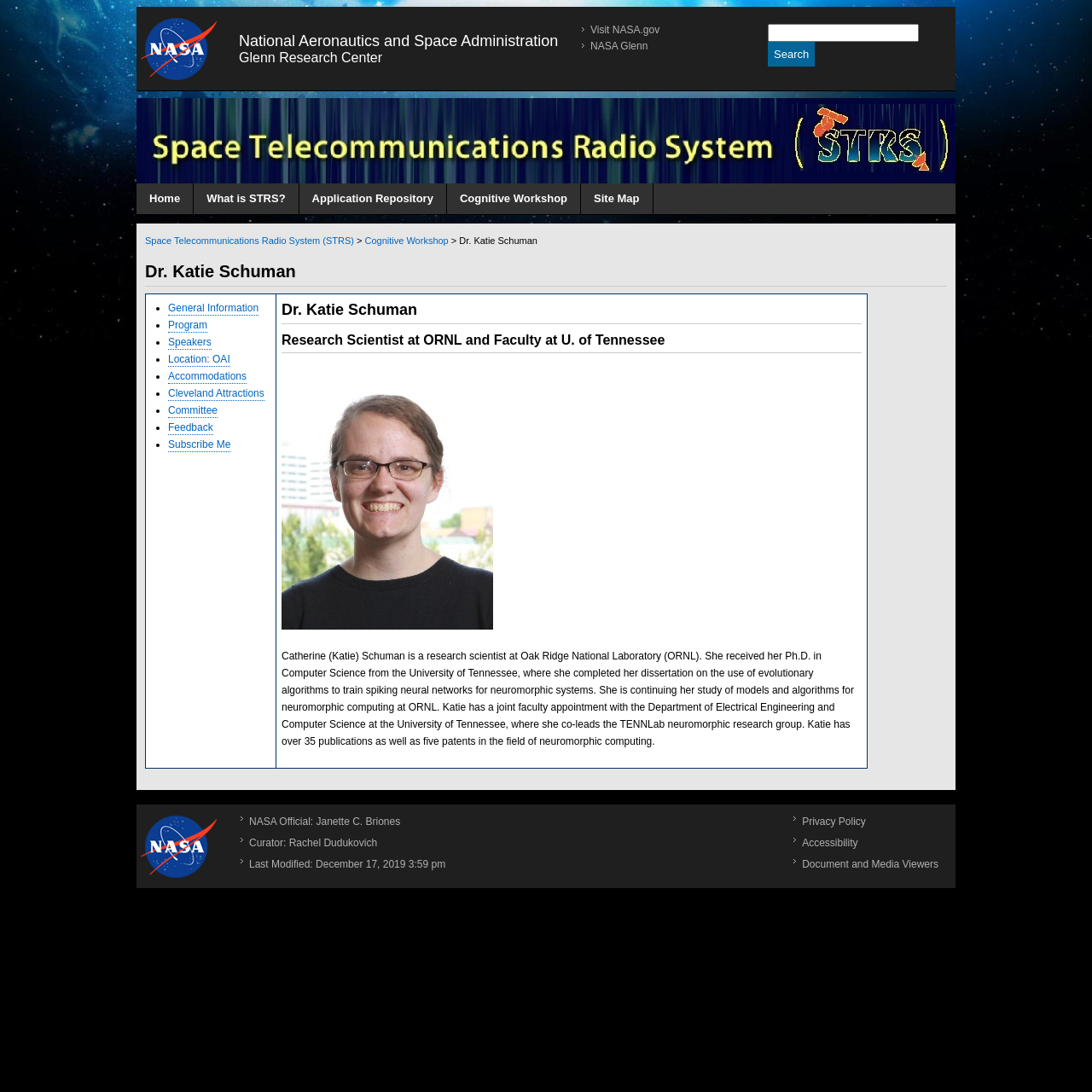How many publications does Dr. Katie Schuman have?
Using the information presented in the image, please offer a detailed response to the question.

The webpage states that Dr. Katie Schuman has over 35 publications as well as five patents in the field of neuromorphic computing.